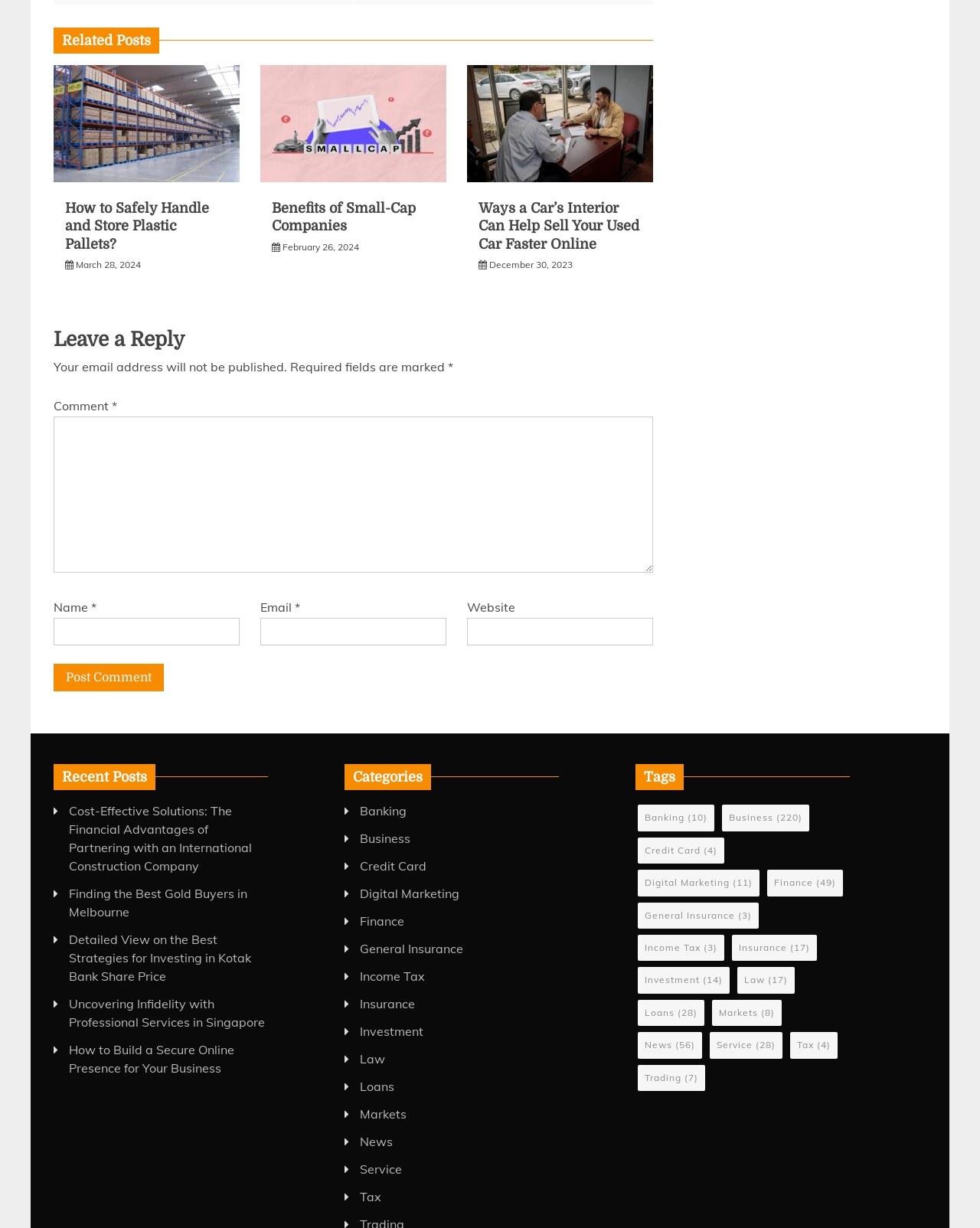Determine the bounding box coordinates of the area to click in order to meet this instruction: "Enter your name in the 'Name' field".

[0.055, 0.503, 0.244, 0.526]